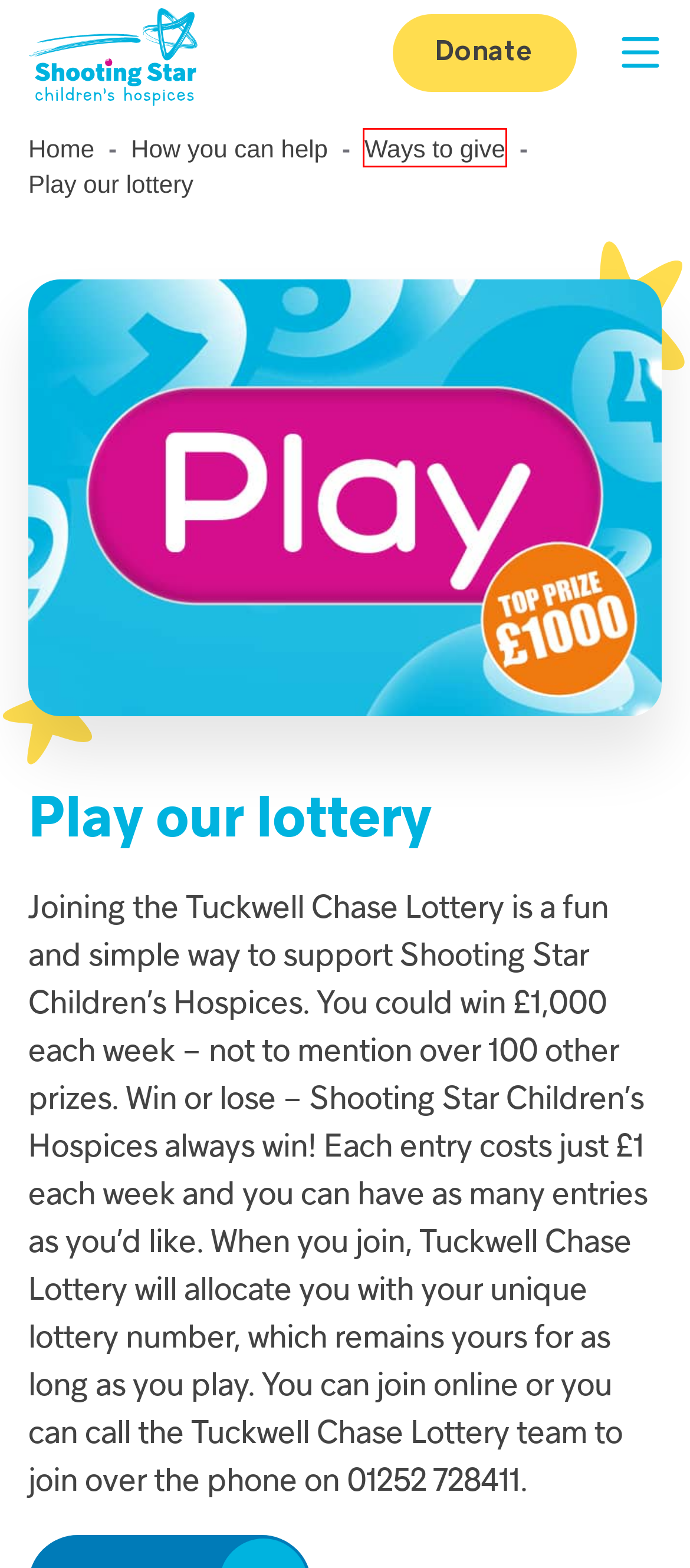Look at the given screenshot of a webpage with a red rectangle bounding box around a UI element. Pick the description that best matches the new webpage after clicking the element highlighted. The descriptions are:
A. Careers - Shooting Star Children’s Hospices
B. How you can help - Shooting Star Children’s Hospices
C. About us - Shooting Star Children’s Hospices
D. Ways to give - Shooting Star Children’s Hospices
E. Shooting Star Children's Hospices - Overview
            - Care Quality Commission
F. Donate - Shooting Star Children’s Hospices
G. Shooting Star Children's Hospices
H. Results - Tuckwell Chase Lottery

D